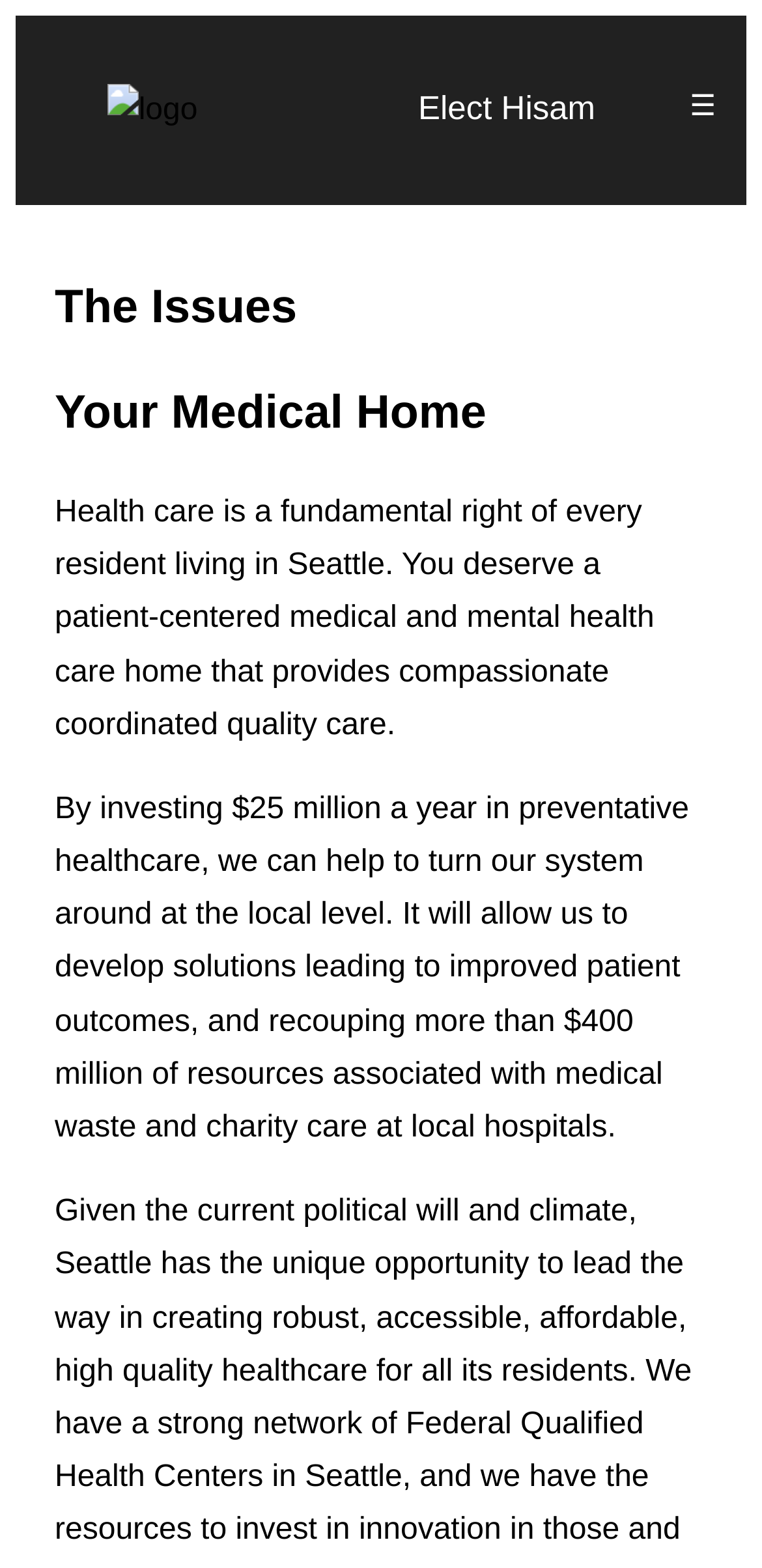Refer to the screenshot and give an in-depth answer to this question: What is the expected outcome of the proposed investment?

The webpage states that the proposed investment of $25 million a year in preventative healthcare is expected to lead to improved patient outcomes, as well as recouping more than $400 million of resources associated with medical waste and charity care at local hospitals.